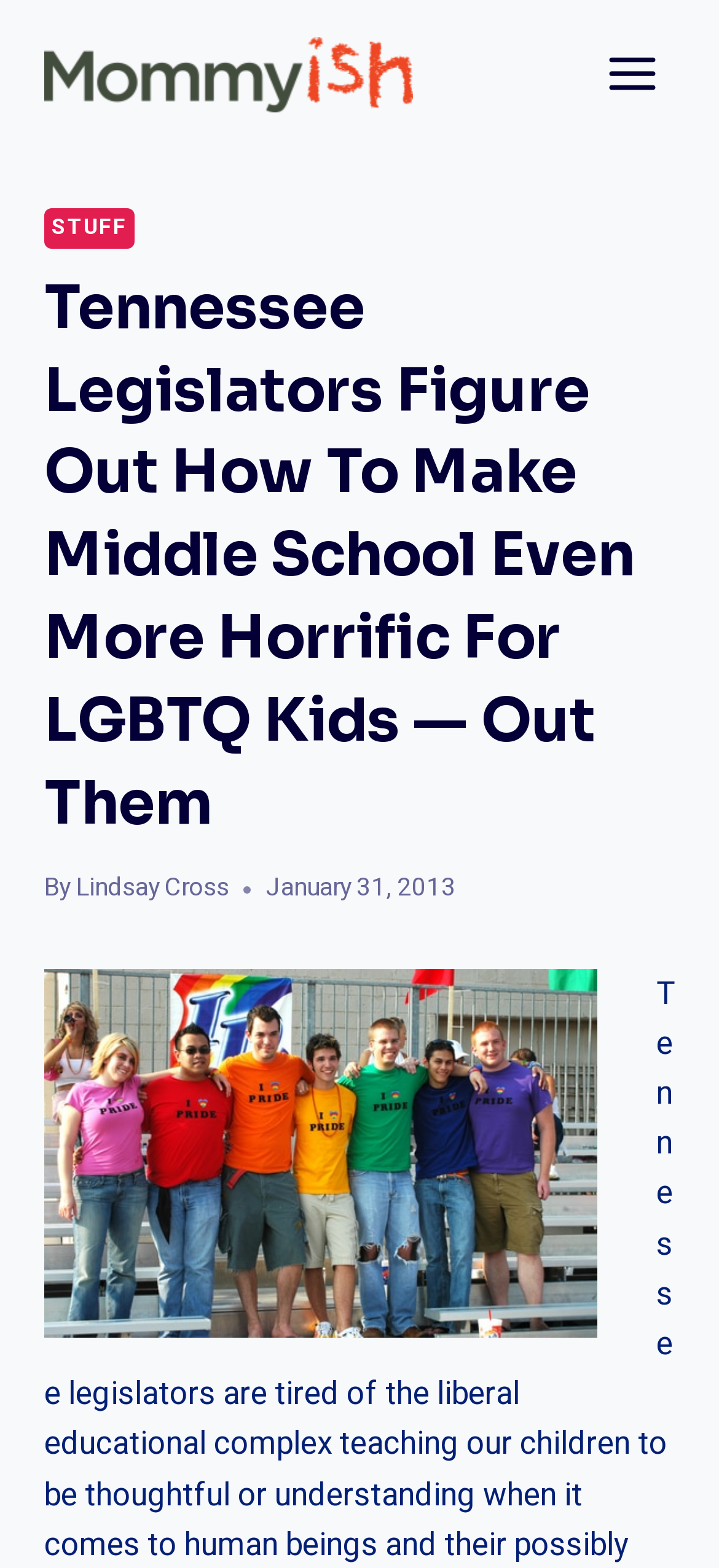Identify the bounding box for the UI element described as: "Lindsay Cross". Ensure the coordinates are four float numbers between 0 and 1, formatted as [left, top, right, bottom].

[0.106, 0.555, 0.318, 0.578]